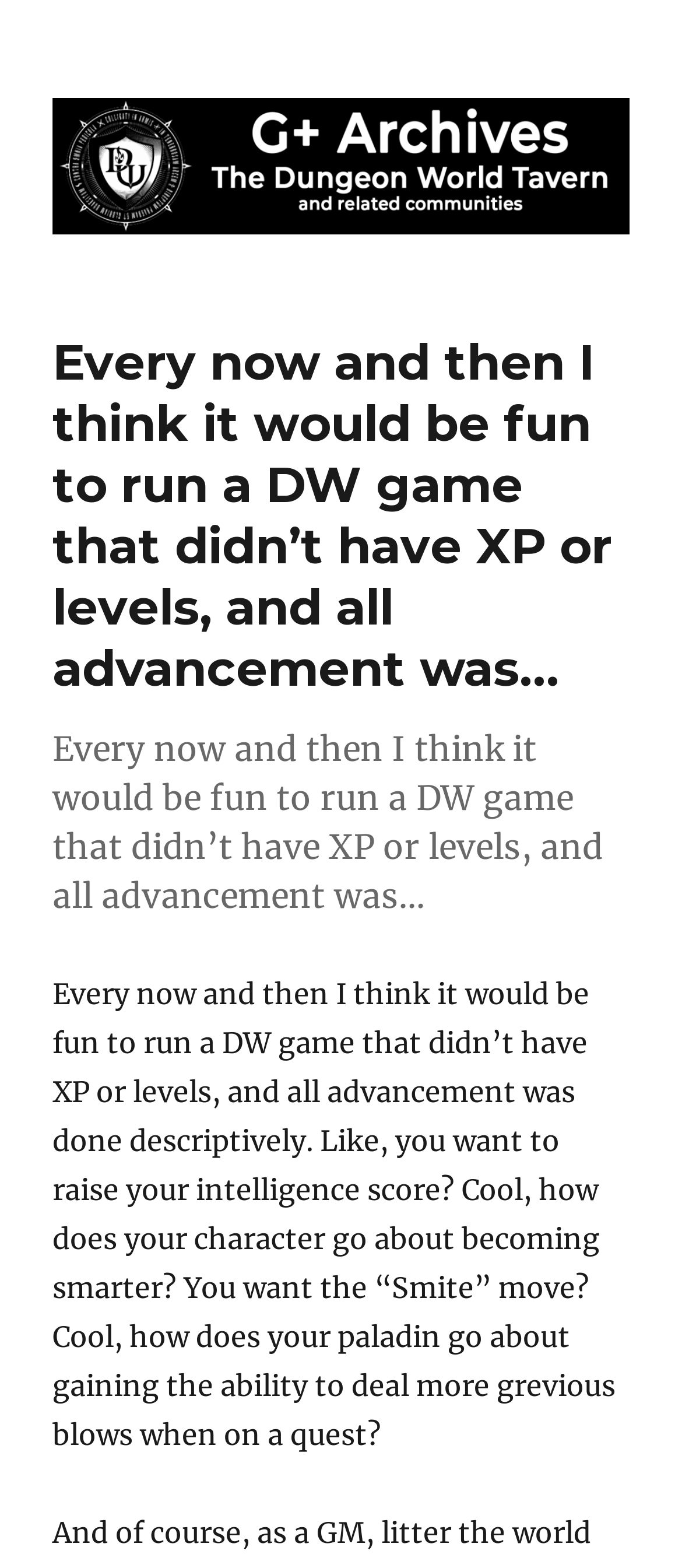Locate and provide the bounding box coordinates for the HTML element that matches this description: "alt="Logo Zelco Logistics"".

None